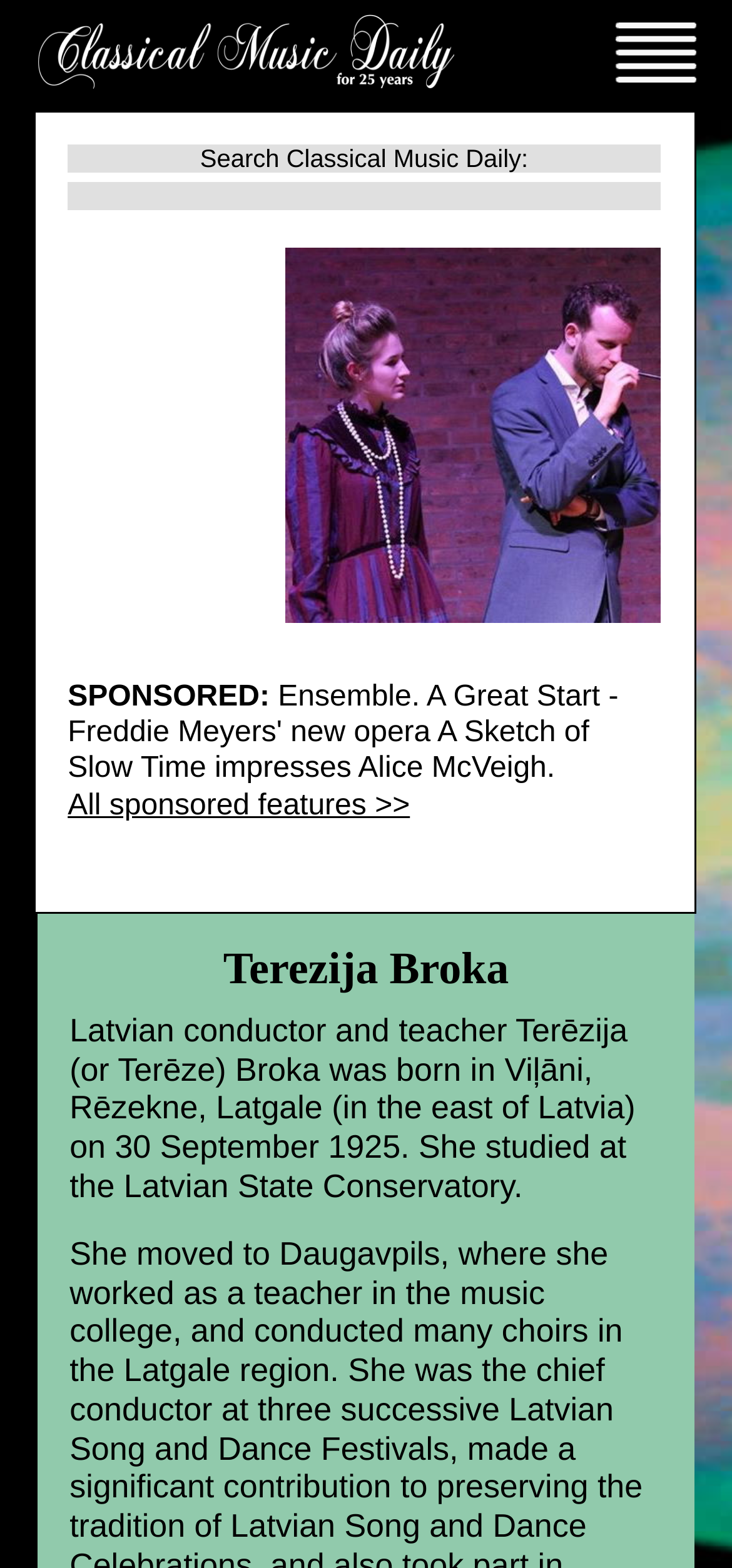What is the name of the opera mentioned?
Give a one-word or short phrase answer based on the image.

A Sketch of Slow Time